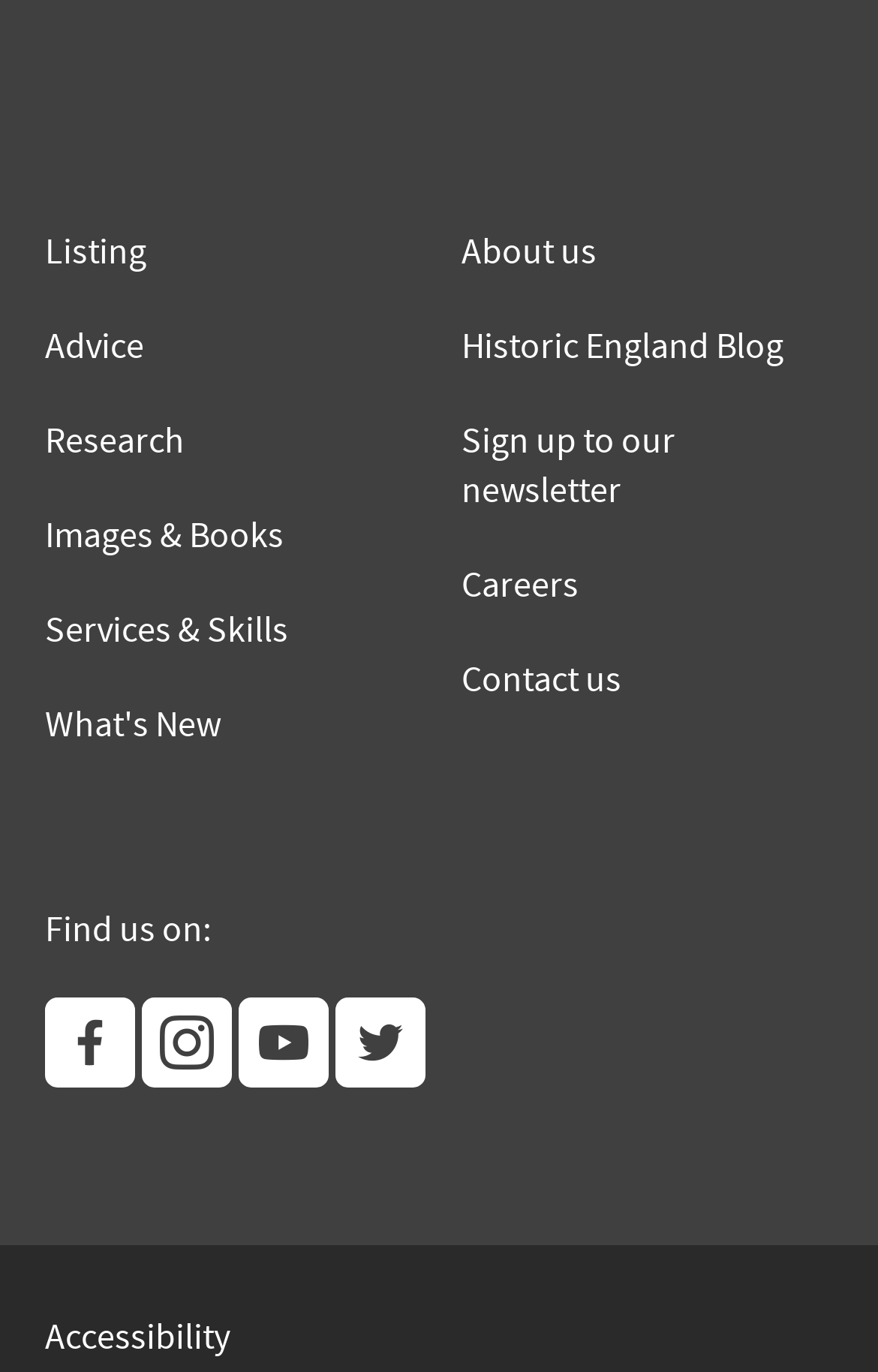Please provide the bounding box coordinate of the region that matches the element description: Listing. Coordinates should be in the format (top-left x, top-left y, bottom-right x, bottom-right y) and all values should be between 0 and 1.

[0.051, 0.167, 0.167, 0.2]